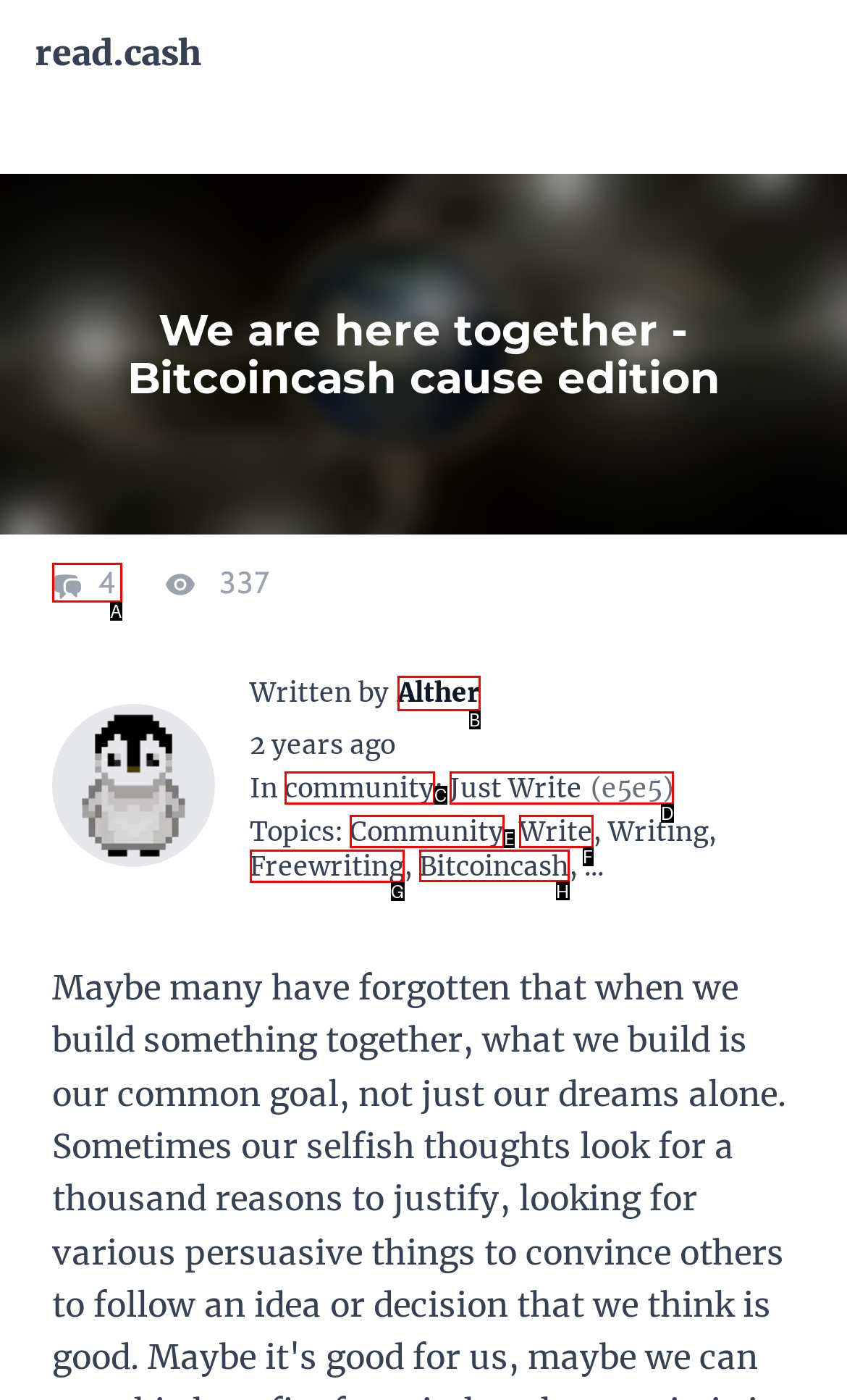Indicate the letter of the UI element that should be clicked to accomplish the task: read the topic about Bitcoincash. Answer with the letter only.

H